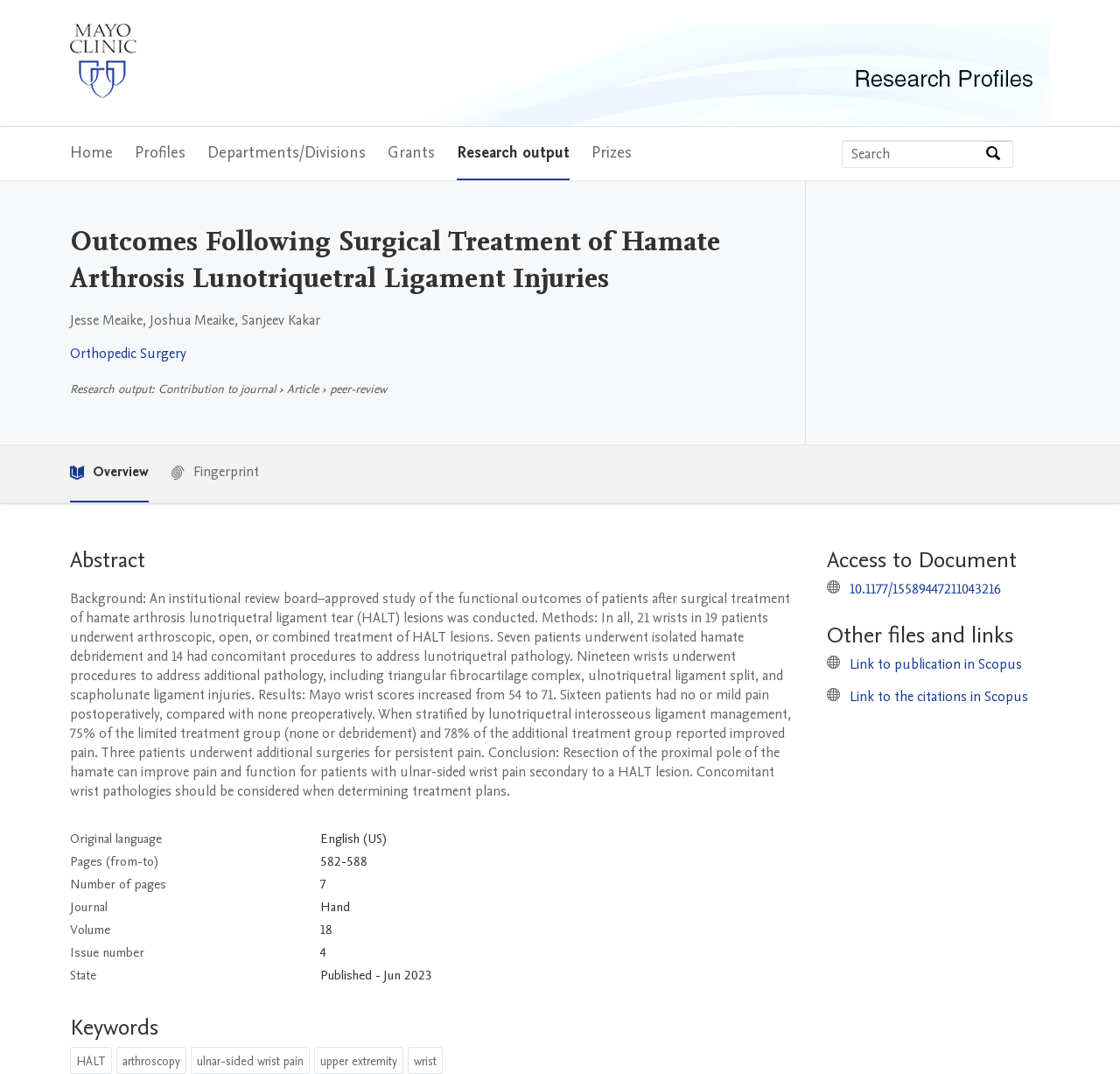Provide the bounding box coordinates for the UI element that is described as: "Florida A1A Trail".

None